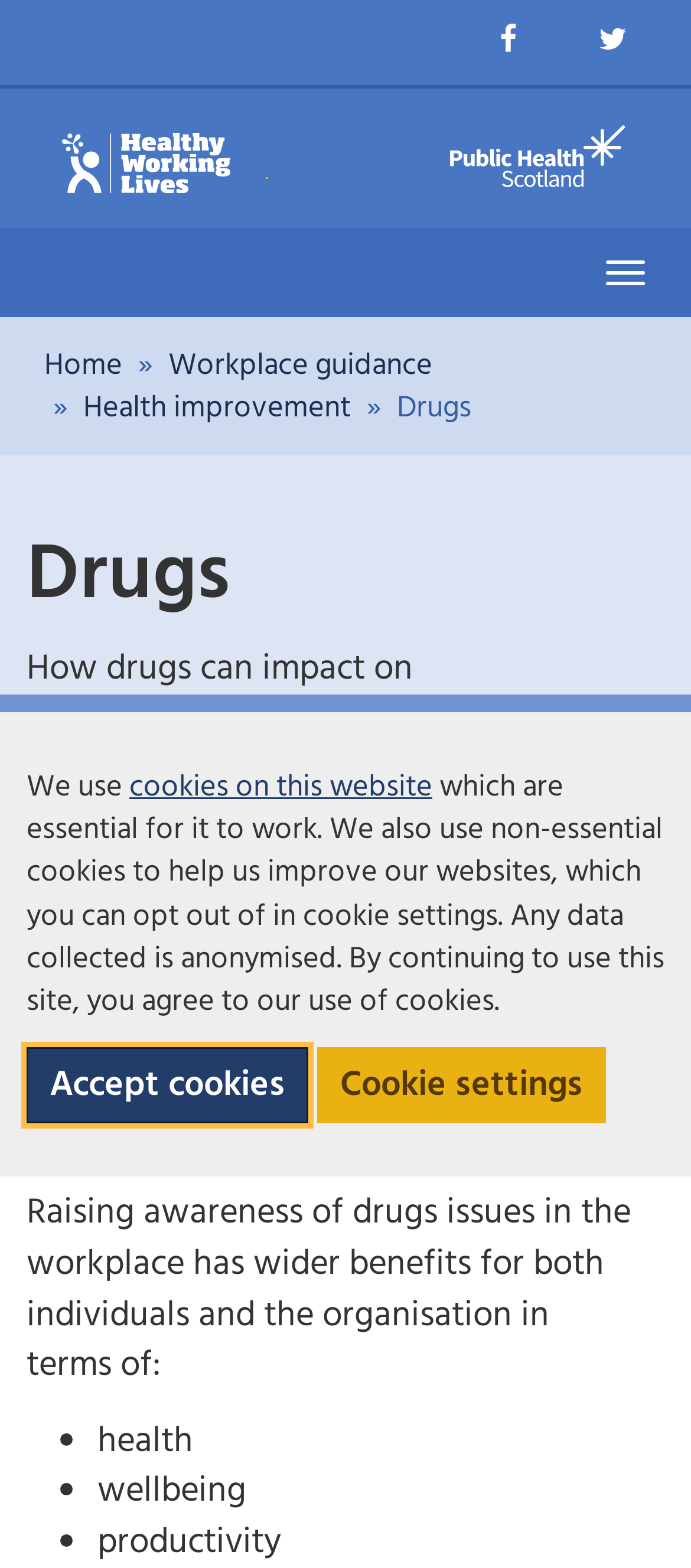Using the elements shown in the image, answer the question comprehensively: What is the legal duty of employers regarding substance use?

I found the answer by looking at the static text 'You have a legal duty to control the risks that can arise from substance use while staff are at work.', which suggests that the legal duty of employers is to control the risks related to substance use.